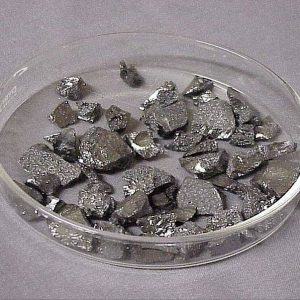What percentage increase in testosterone levels is associated with boron supplementation?
Based on the image, provide your answer in one word or phrase.

14.7% or more